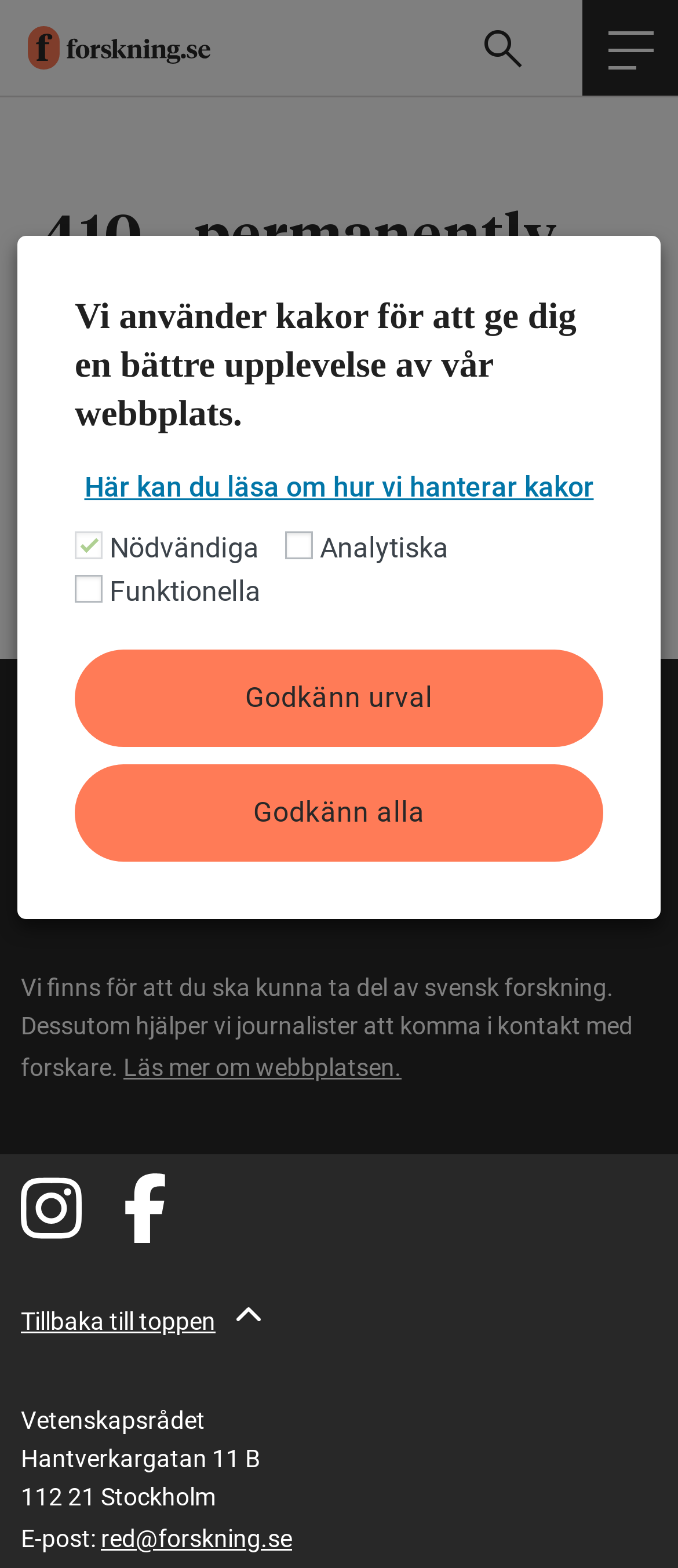Provide a one-word or short-phrase response to the question:
What is the address of Vetenskapsrådet?

Hantverkargatan 11 B, 112 21 Stockholm